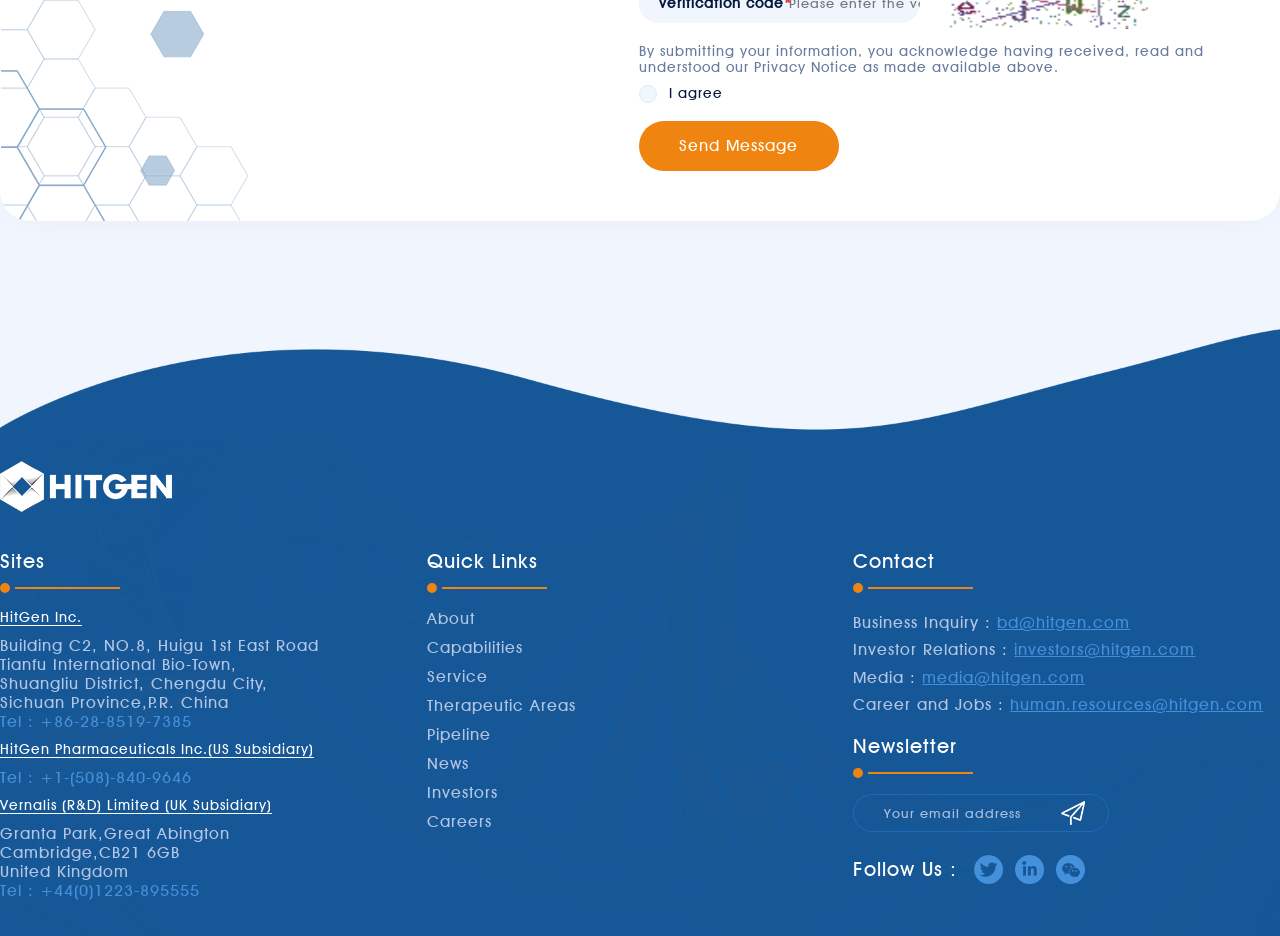Identify the bounding box coordinates of the area that should be clicked in order to complete the given instruction: "Follow on LinkedIn". The bounding box coordinates should be four float numbers between 0 and 1, i.e., [left, top, right, bottom].

[0.793, 0.914, 0.817, 0.945]